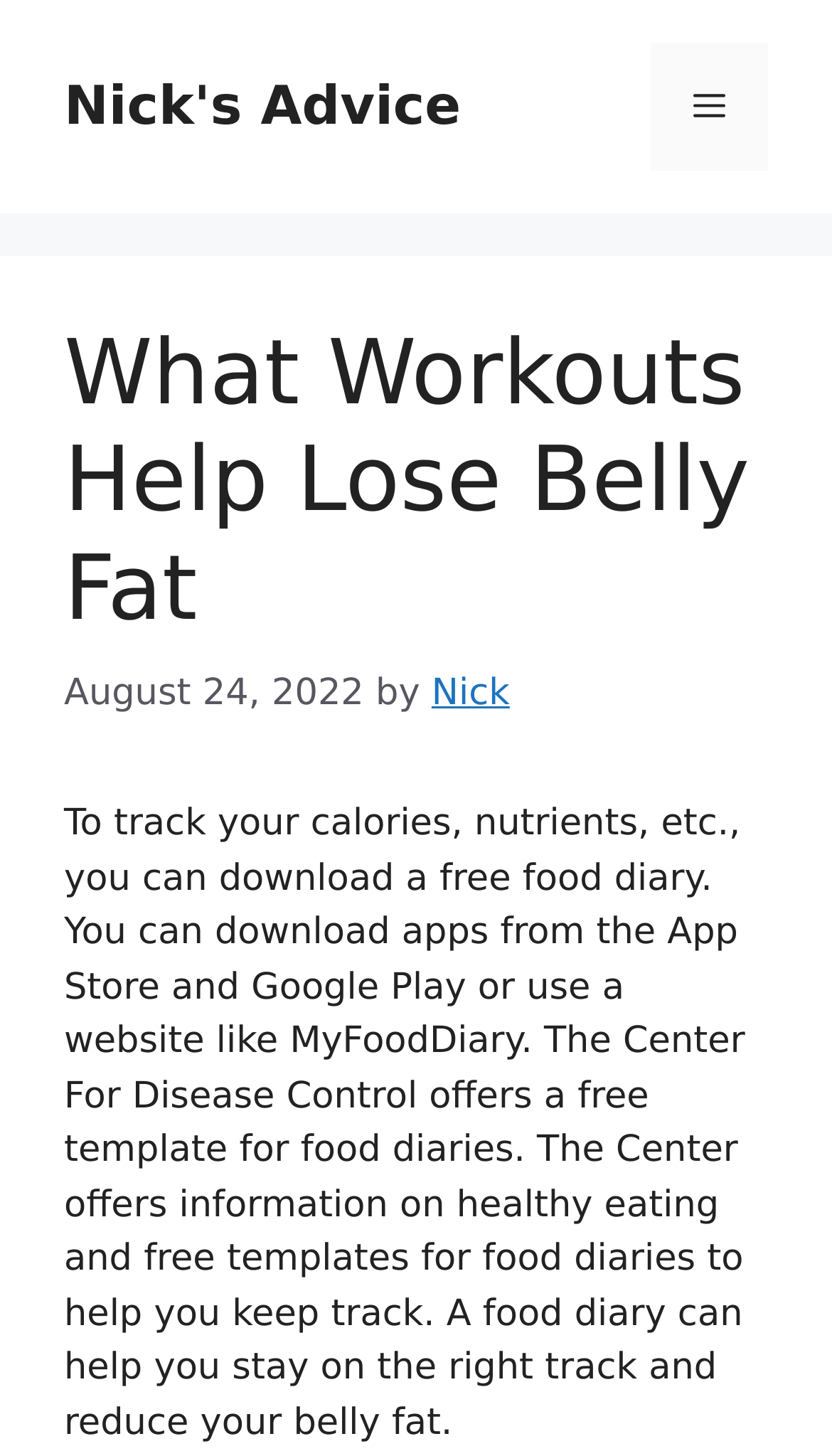Please answer the following question using a single word or phrase: When was the article published?

August 24, 2022